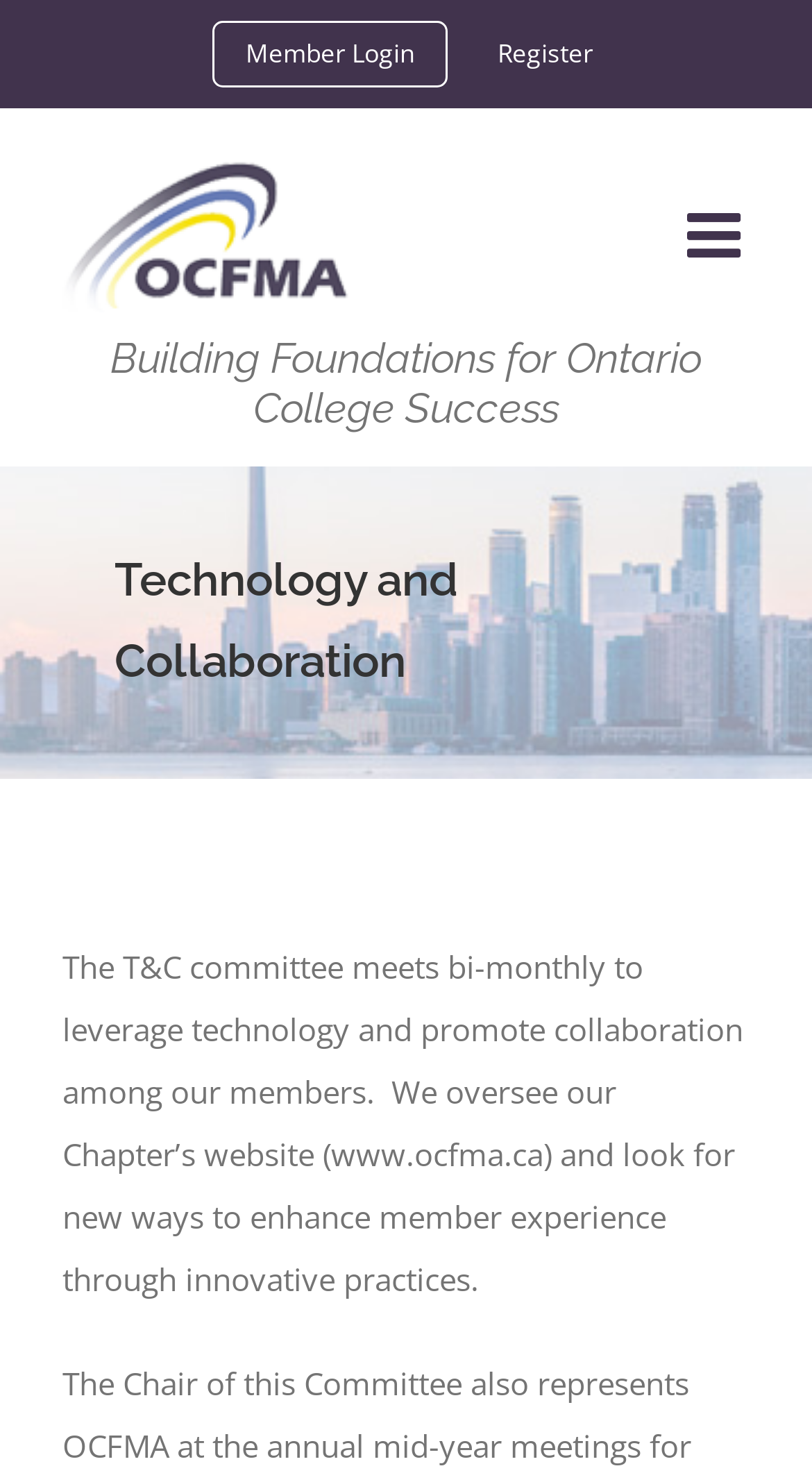Provide a one-word or short-phrase response to the question:
What is the logo of the organization?

OCFMA Logo